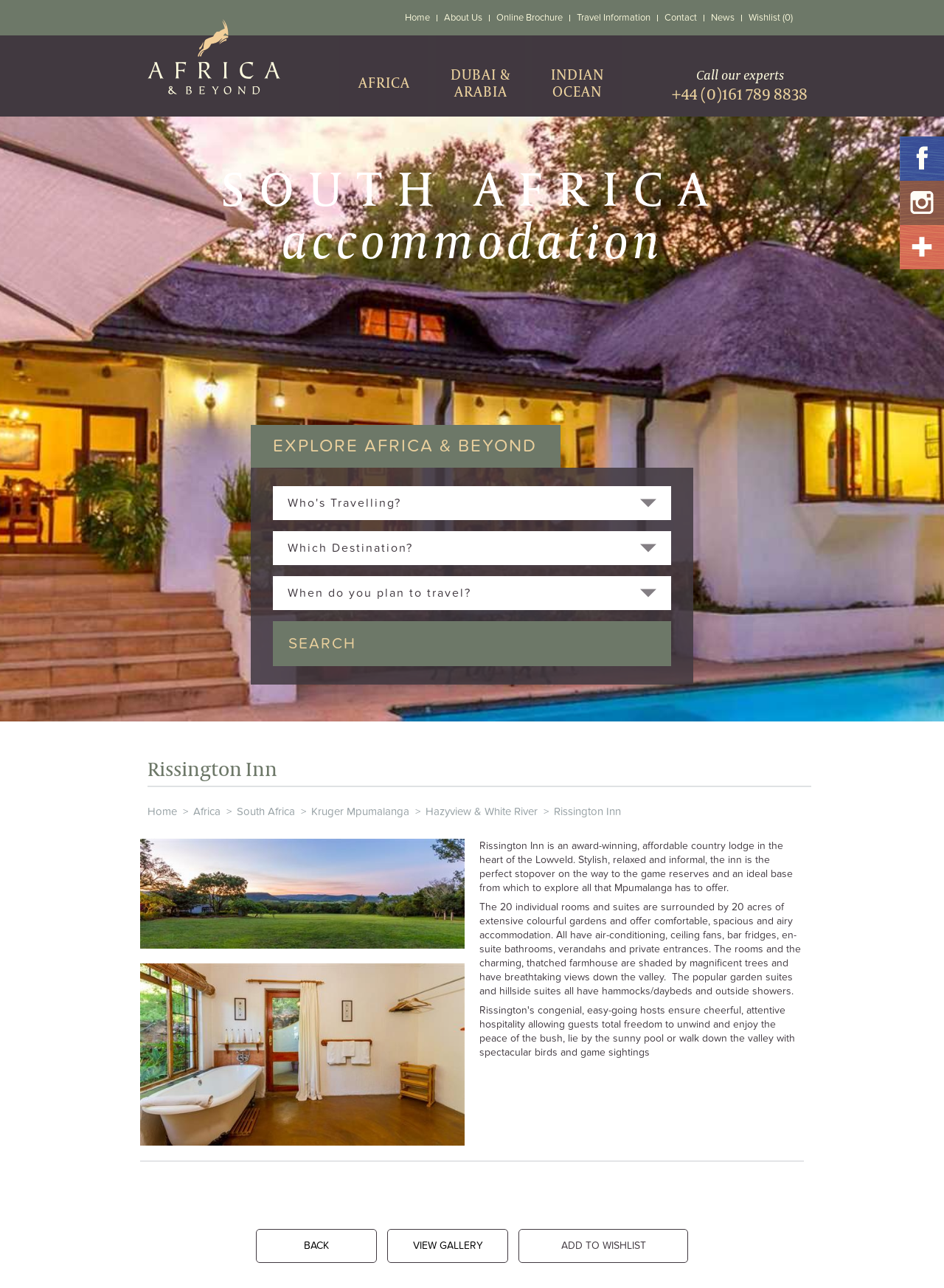Please find the bounding box coordinates of the section that needs to be clicked to achieve this instruction: "Click on 'Home'".

[0.422, 0.0, 0.463, 0.027]